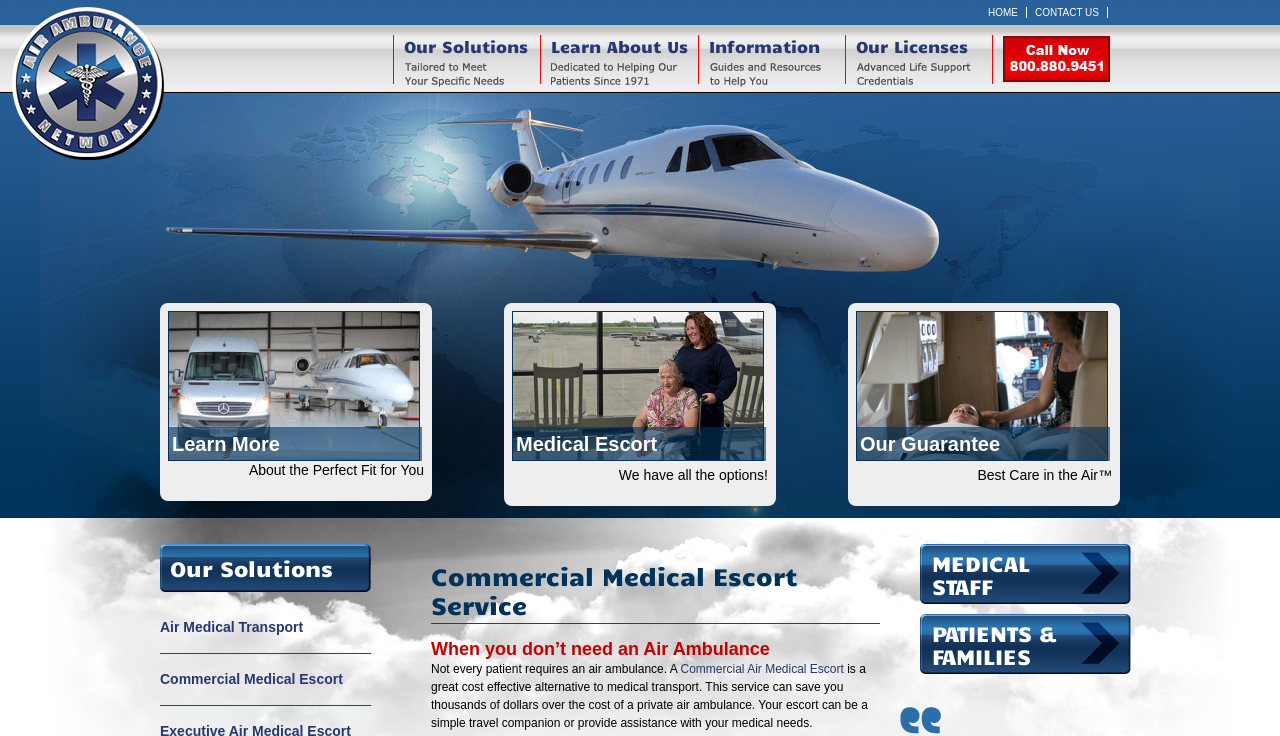Generate a detailed explanation of the webpage's features and information.

The webpage is about Commercial Medical Escort and Air Ambulance services. At the top, there are several links, including "HOME" and "CONTACT US", positioned on the right side of the page. Below these links, there are five main sections, each with a link and an accompanying image. The sections are "Our Solutions", "Learn About Us", "Information", "Our Licenses", and "Call 800.880.9451". These sections are arranged horizontally across the page.

Below these sections, there is a prominent link "Learn More" on the left side, followed by a heading "About the Perfect Fit for You". On the right side, there are three links: "Medical Escort", "Our Guarantee", and "Best Care in the Air™". 

Further down, there is a heading "Our Solutions" followed by two links: "Air Medical Transport" and "Commercial Medical Escort". Below these links, there is a heading "Commercial Medical Escort Service" and another heading "When you don’t need an Air Ambulance". The latter heading is followed by a paragraph of text explaining the benefits of commercial air medical escort services, including a link to "Commercial Air Medical Escort". 

Finally, at the bottom of the page, there are two links: "MEDICAL STAFF" and "PATIENTS & FAMILIES".